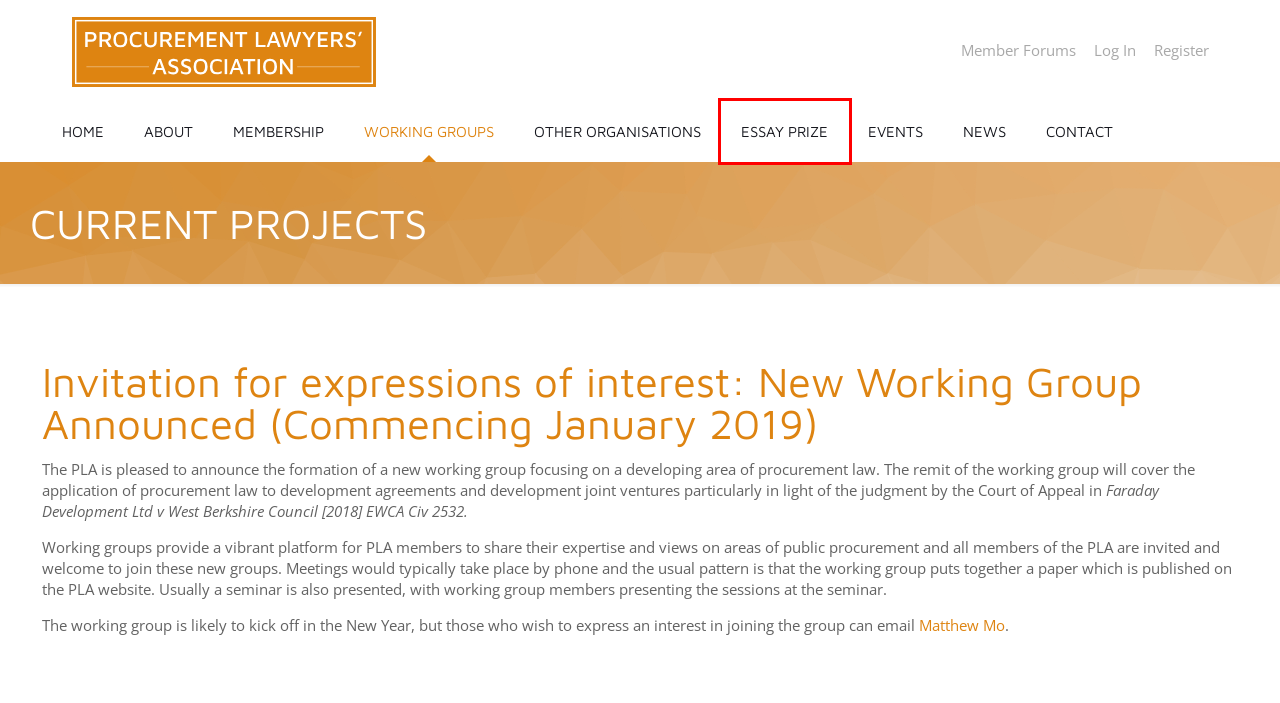You are looking at a webpage screenshot with a red bounding box around an element. Pick the description that best matches the new webpage after interacting with the element in the red bounding box. The possible descriptions are:
A. News - Procurement Lawyers' Association
B. Register - Procurement Lawyers' Association
C. Working Groups - Procurement Lawyers' Association
D. Procurement Lawyers' Association
E. About - Procurement Lawyers' Association
F. Rosie Choueka Memorial Essay Prize Archives - Procurement Lawyers' Association
G. Membership - Procurement Lawyers' Association
H. Login - Procurement Lawyers' Association

F